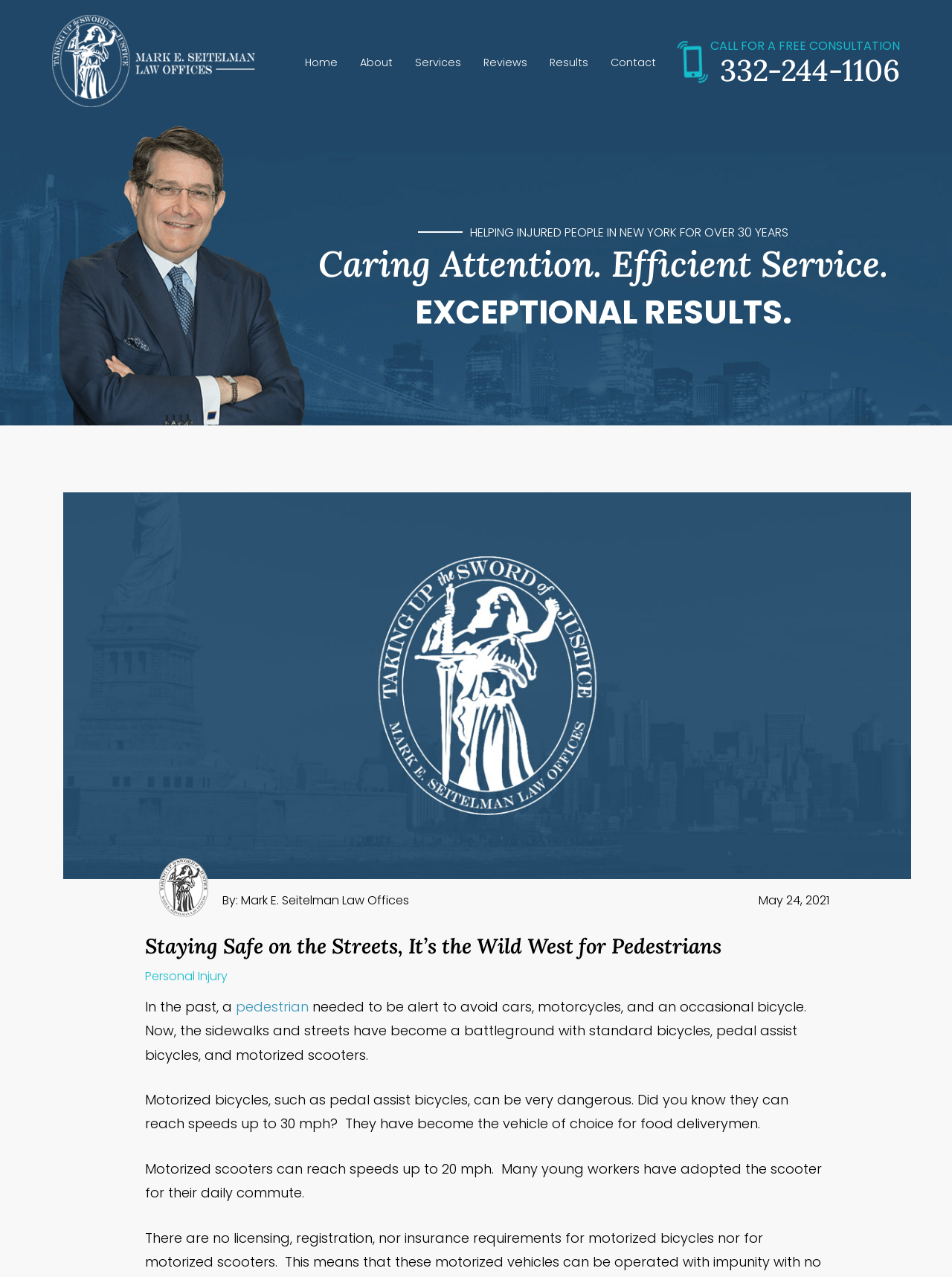Identify the bounding box coordinates for the region of the element that should be clicked to carry out the instruction: "Click the 'Home' link". The bounding box coordinates should be four float numbers between 0 and 1, i.e., [left, top, right, bottom].

[0.31, 0.038, 0.365, 0.06]